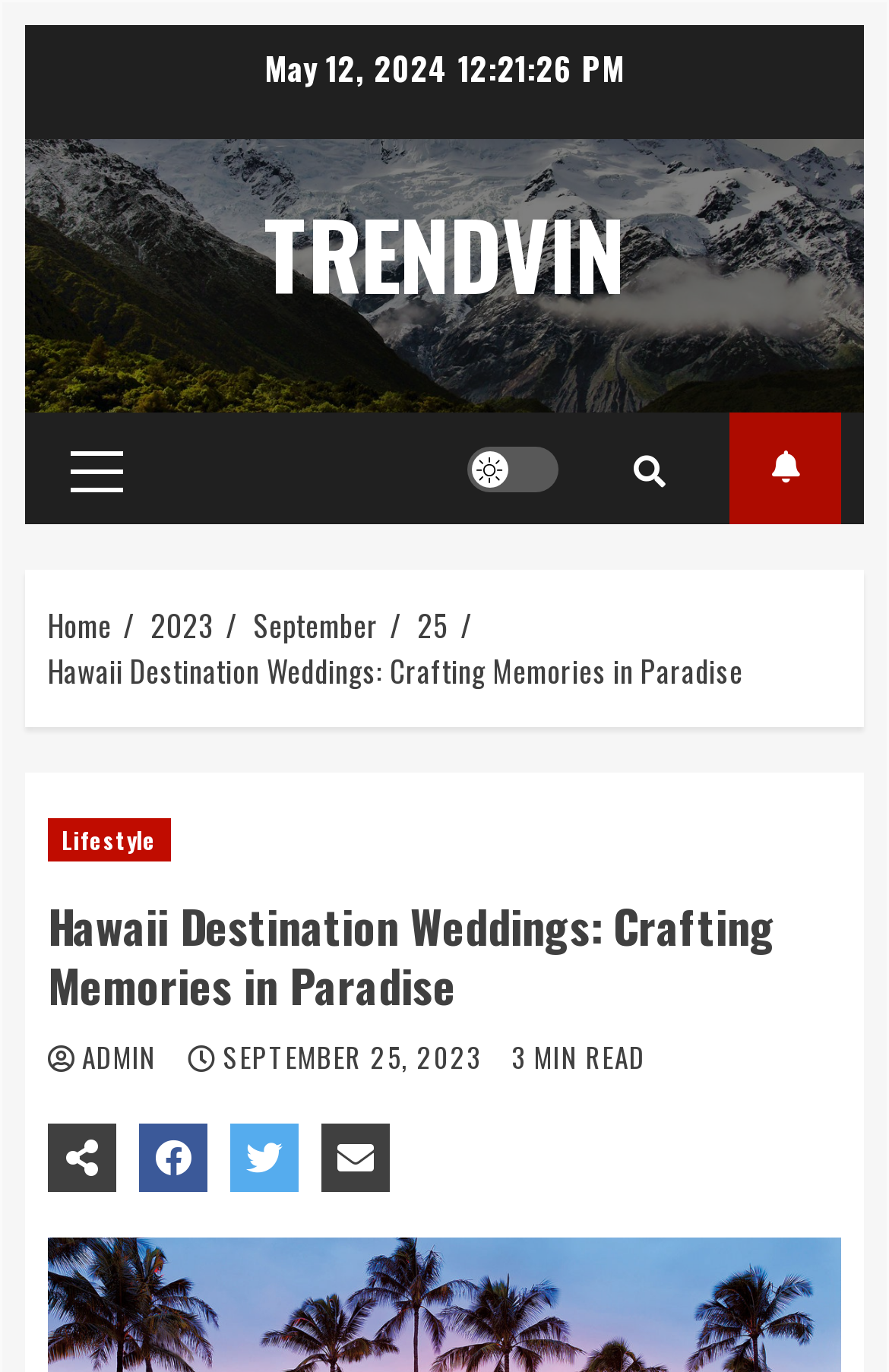What is the current month of the article?
Using the image provided, answer with just one word or phrase.

September